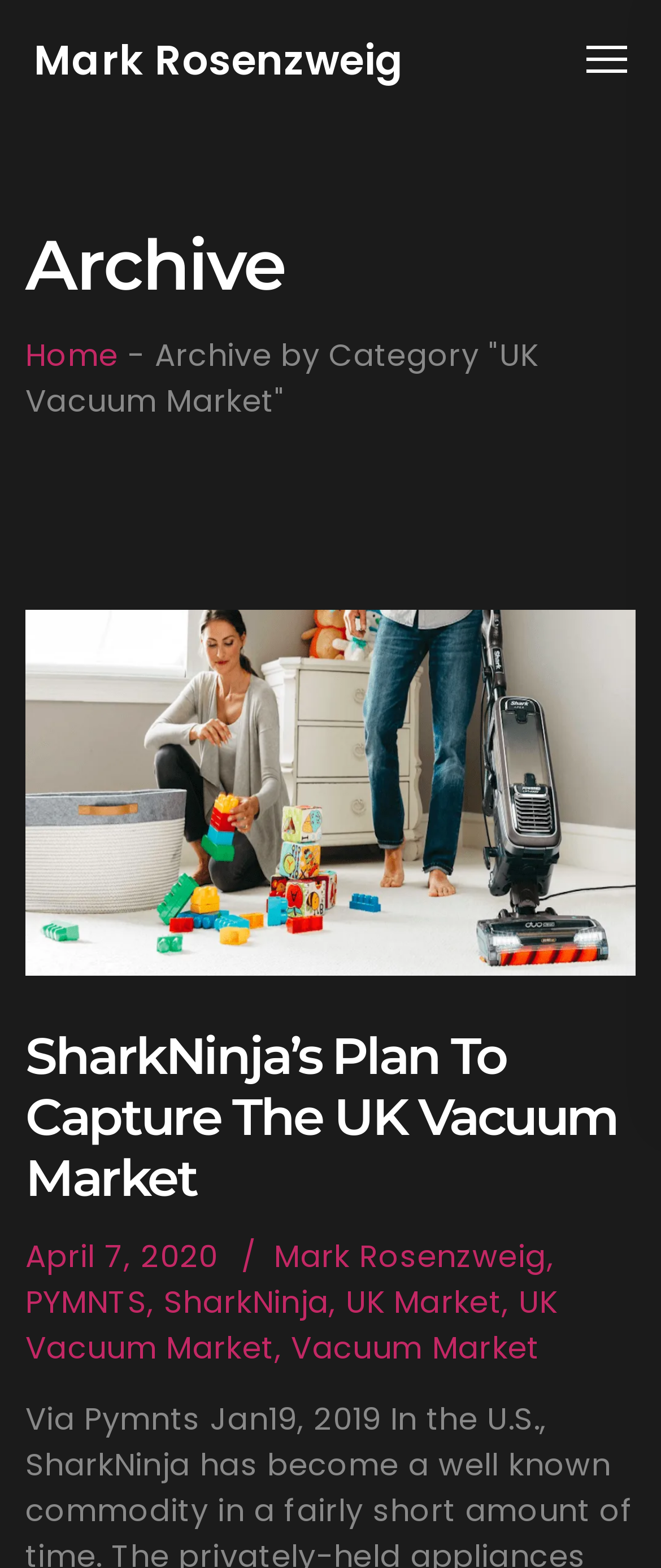Please determine the bounding box coordinates of the element to click in order to execute the following instruction: "Visit the PYMNTS website". The coordinates should be four float numbers between 0 and 1, specified as [left, top, right, bottom].

[0.038, 0.817, 0.222, 0.844]